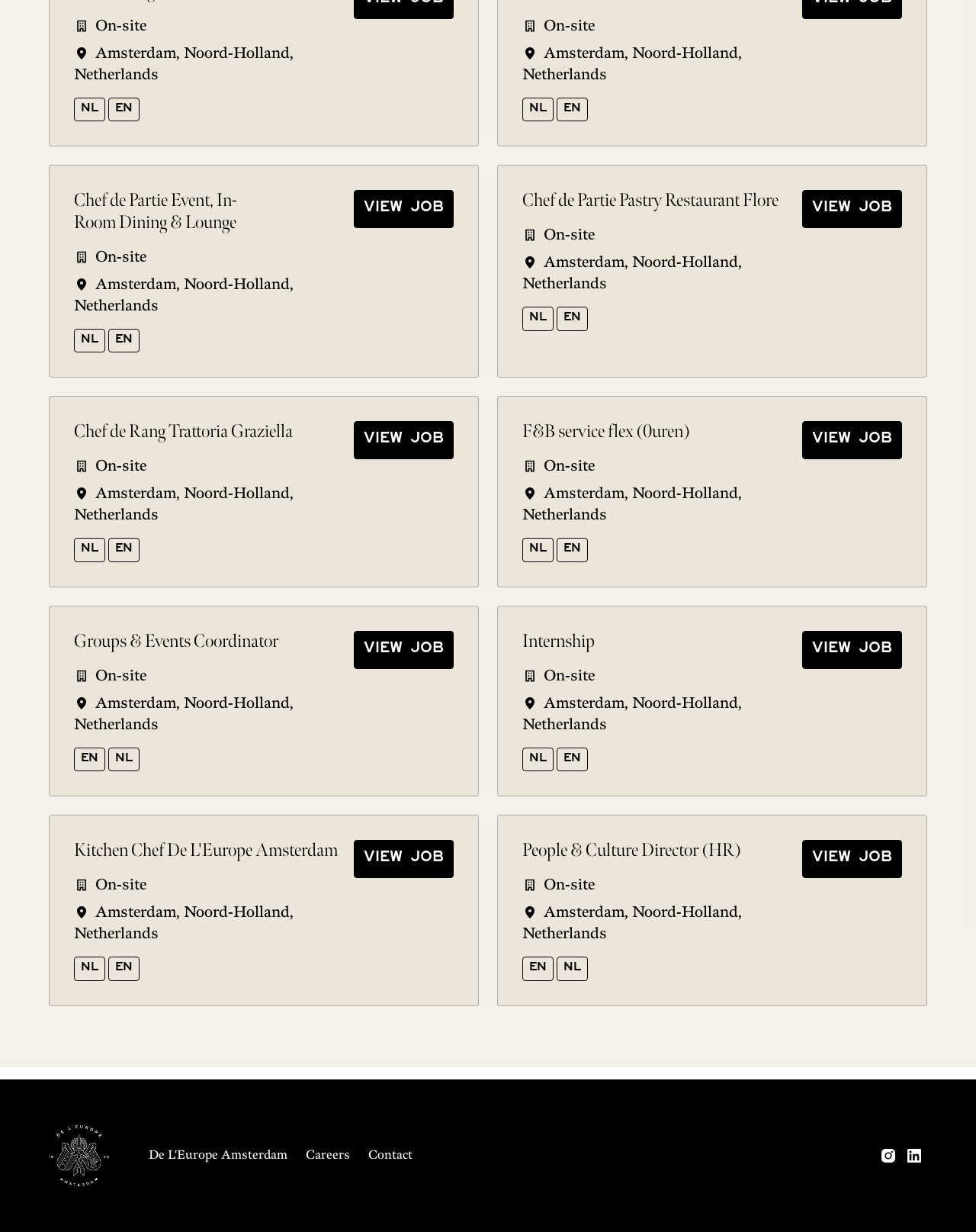Answer the question in a single word or phrase:
How many job postings are on this webpage?

5